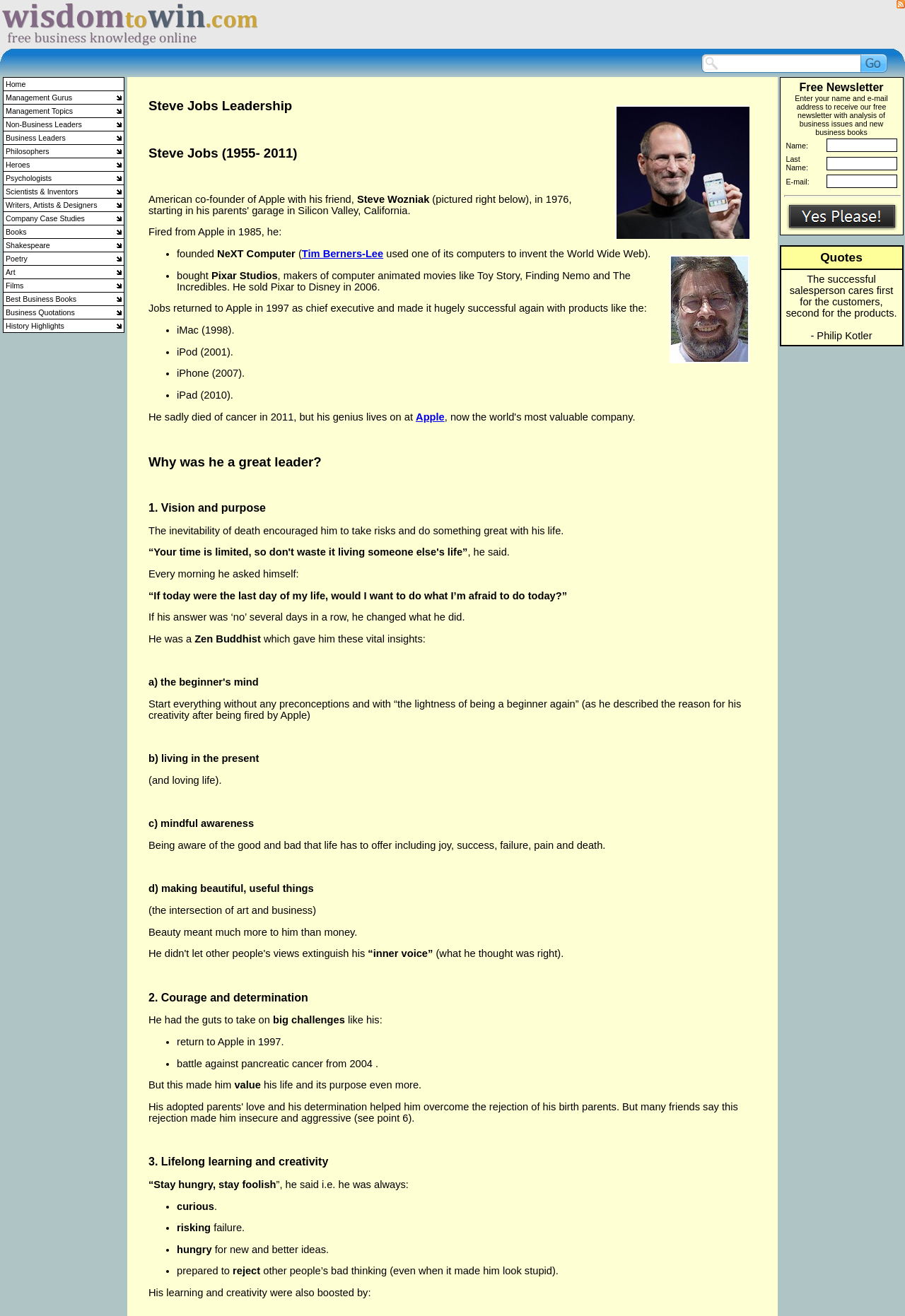Identify the bounding box coordinates for the UI element described as follows: "History Highlights". Ensure the coordinates are four float numbers between 0 and 1, formatted as [left, top, right, bottom].

[0.006, 0.244, 0.124, 0.251]